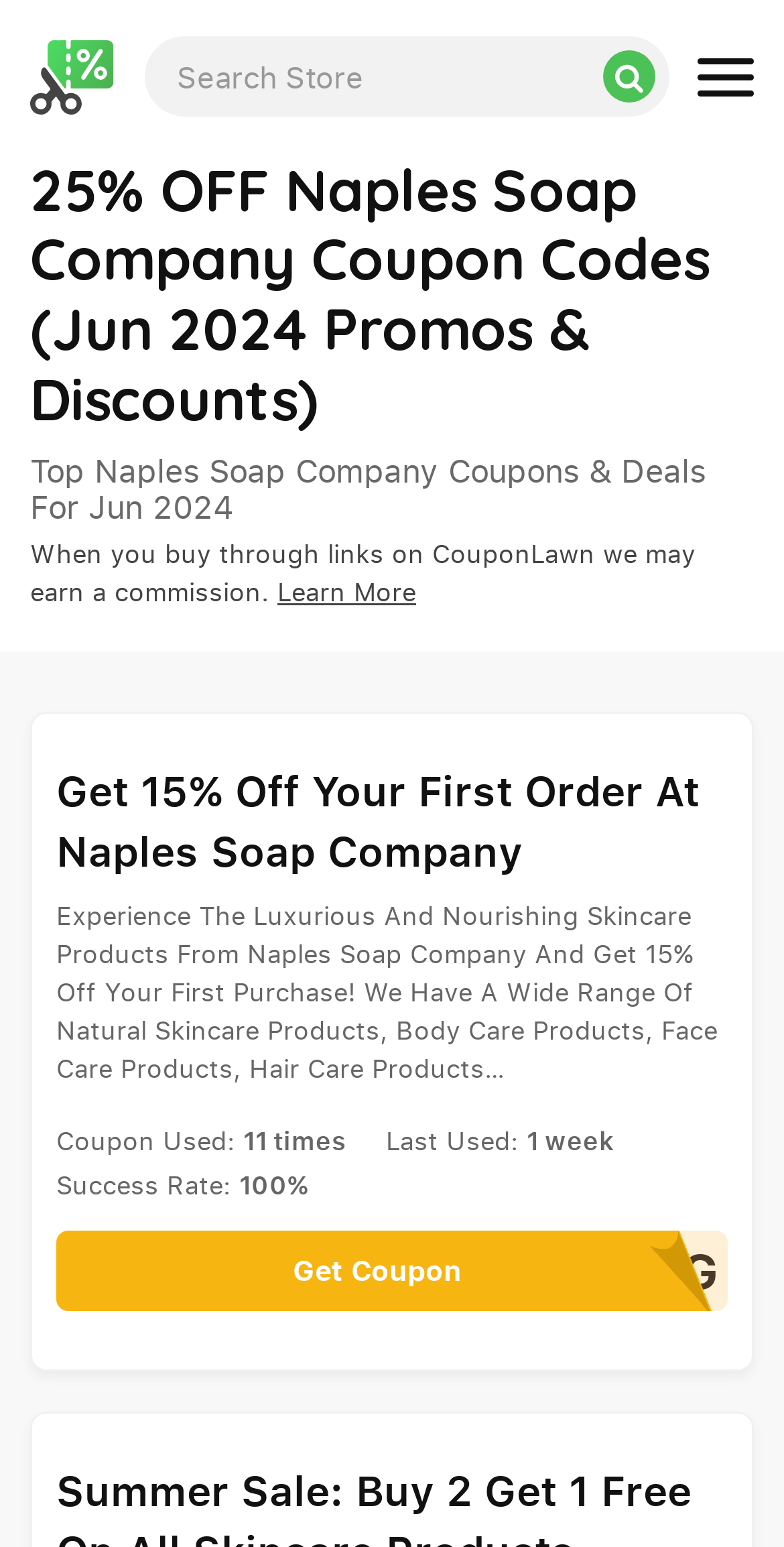Provide a comprehensive caption for the webpage.

The webpage is focused on providing deals and coupons for Naples Soap Company, with a prominent logo at the top left corner. A search box is located to the right of the logo, allowing users to search for specific stores. There are two buttons on the top right corner, likely for navigation or filtering purposes.

The main content of the page is divided into sections, with headings and descriptive text. The first heading reads "25% OFF Naples Soap Company Coupon Codes (Jun 2024 Promos & Discounts)", followed by a section titled "Top Naples Soap Company Coupons & Deals For Jun 2024". Below this, there is a notice stating that the website may earn a commission when users buy through links on the page.

The main promotional section is headed by "Get 15% Off Your First Order At Naples Soap Company", with a detailed description of the offer and the products available from Naples Soap Company. This section also includes information about the coupon, such as the number of times it has been used and its success rate.

There are several static text elements throughout the page, providing additional information about the coupons and deals. A link to "Learn More" is located below the notice about earning commissions. Finally, a prominent call-to-action link "EUVBNG Get Coupon" is placed at the bottom of the page, encouraging users to take advantage of the offer.